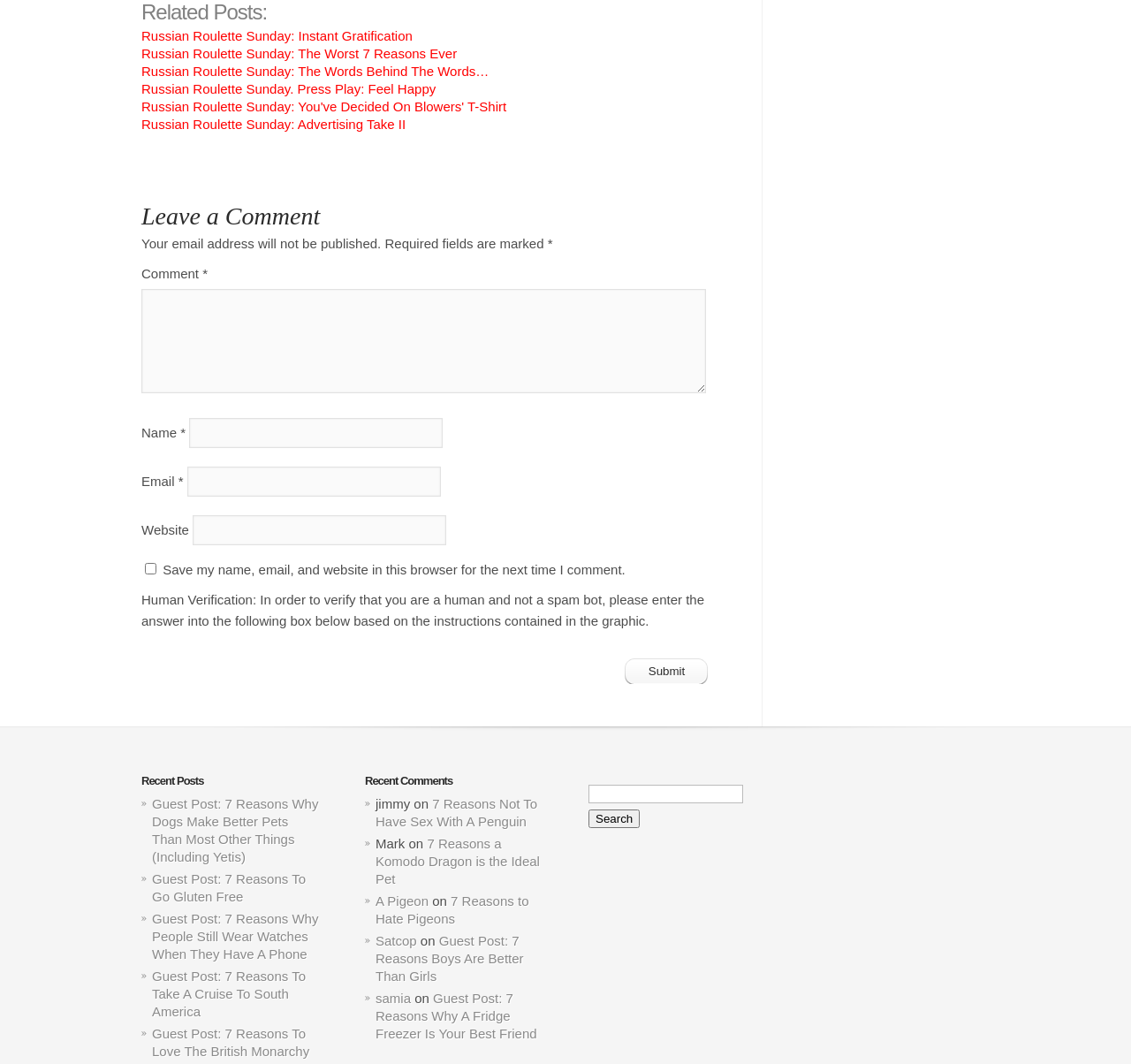Please identify the bounding box coordinates of the clickable element to fulfill the following instruction: "Enter your name". The coordinates should be four float numbers between 0 and 1, i.e., [left, top, right, bottom].

[0.167, 0.393, 0.391, 0.421]